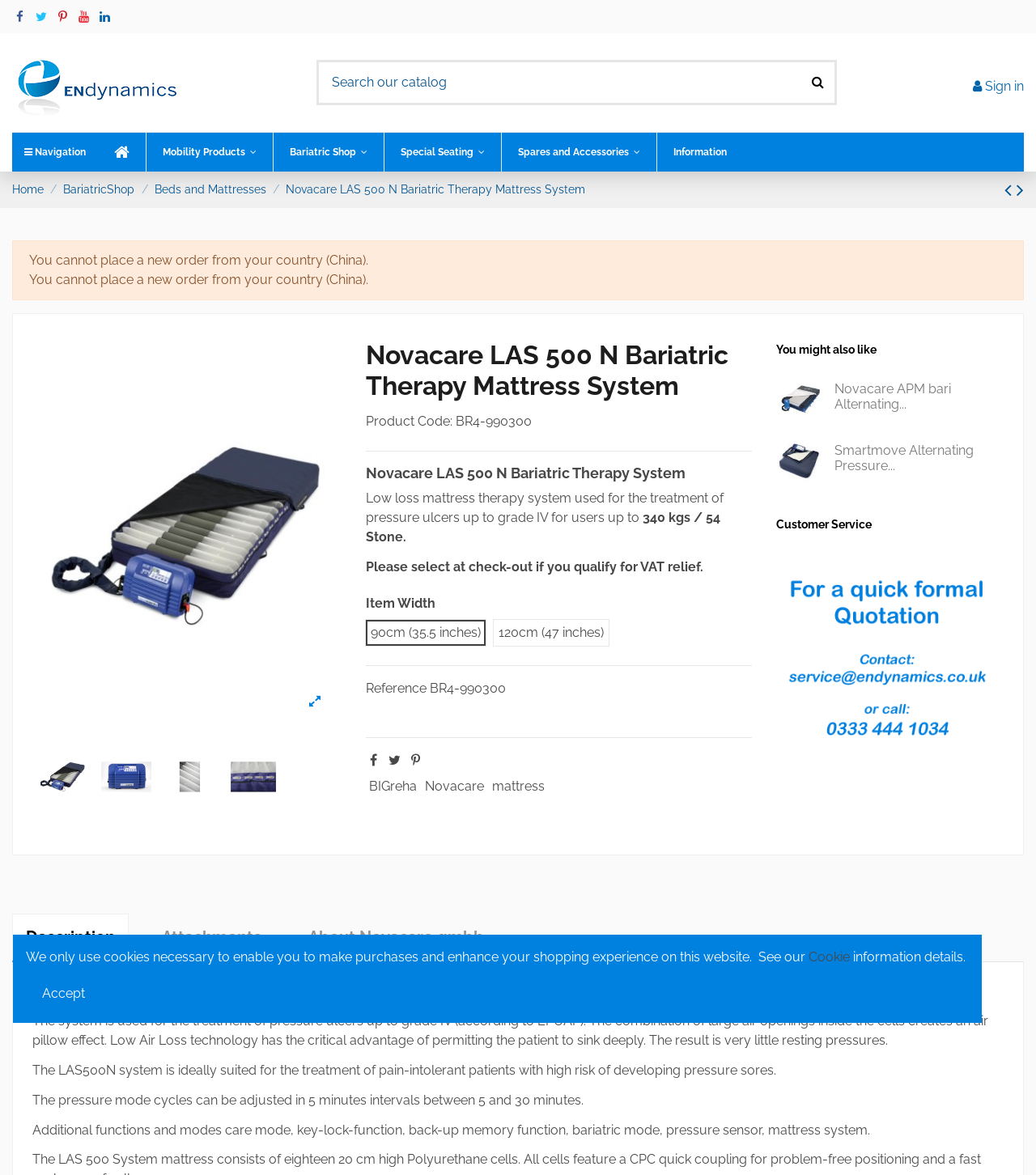What is the product code of the Novacare LAS 500 N Bariatric Therapy Mattress System?
Look at the screenshot and provide an in-depth answer.

The product code can be found in the section below the product title, where it is listed as 'Product Code: BR4-990300'.